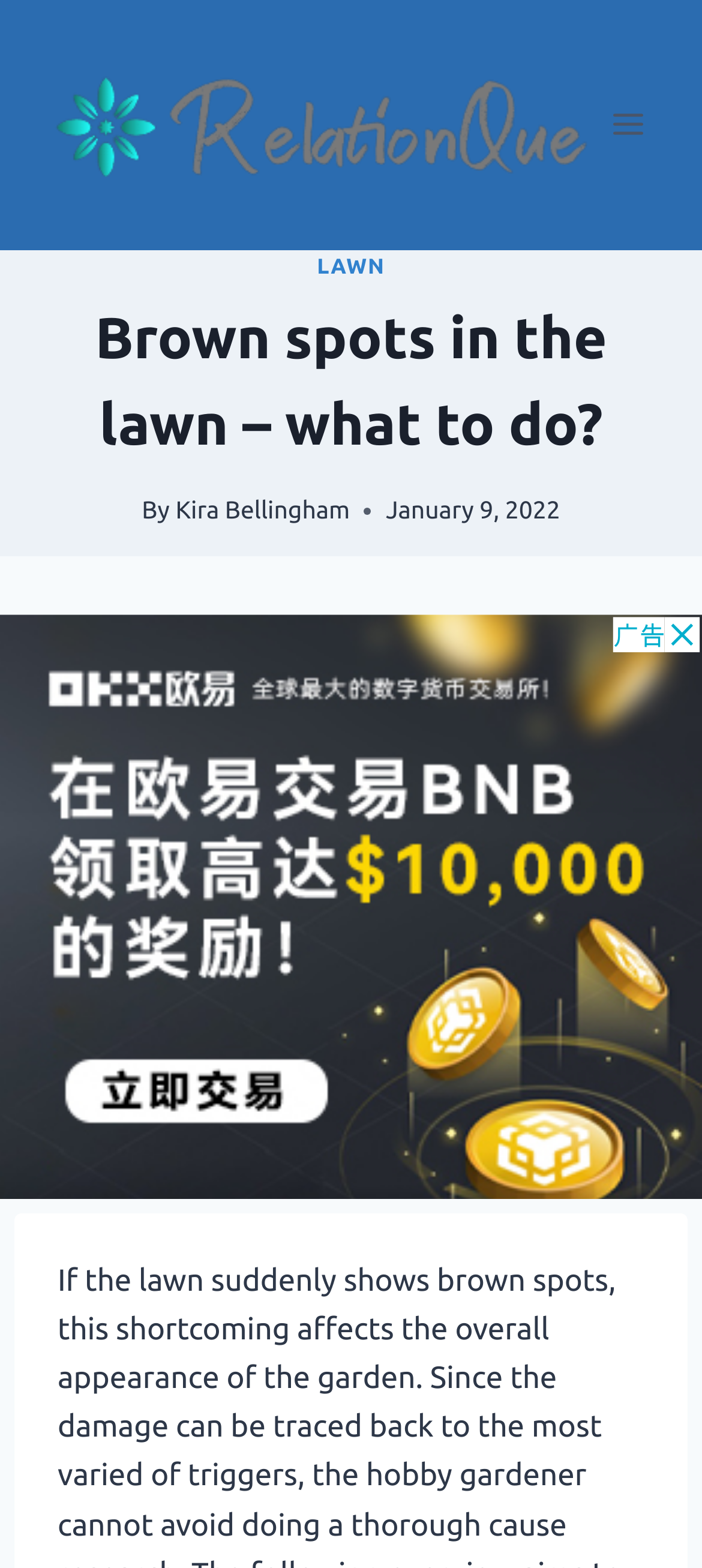What is the category of the article?
Using the image provided, answer with just one word or phrase.

LAWN